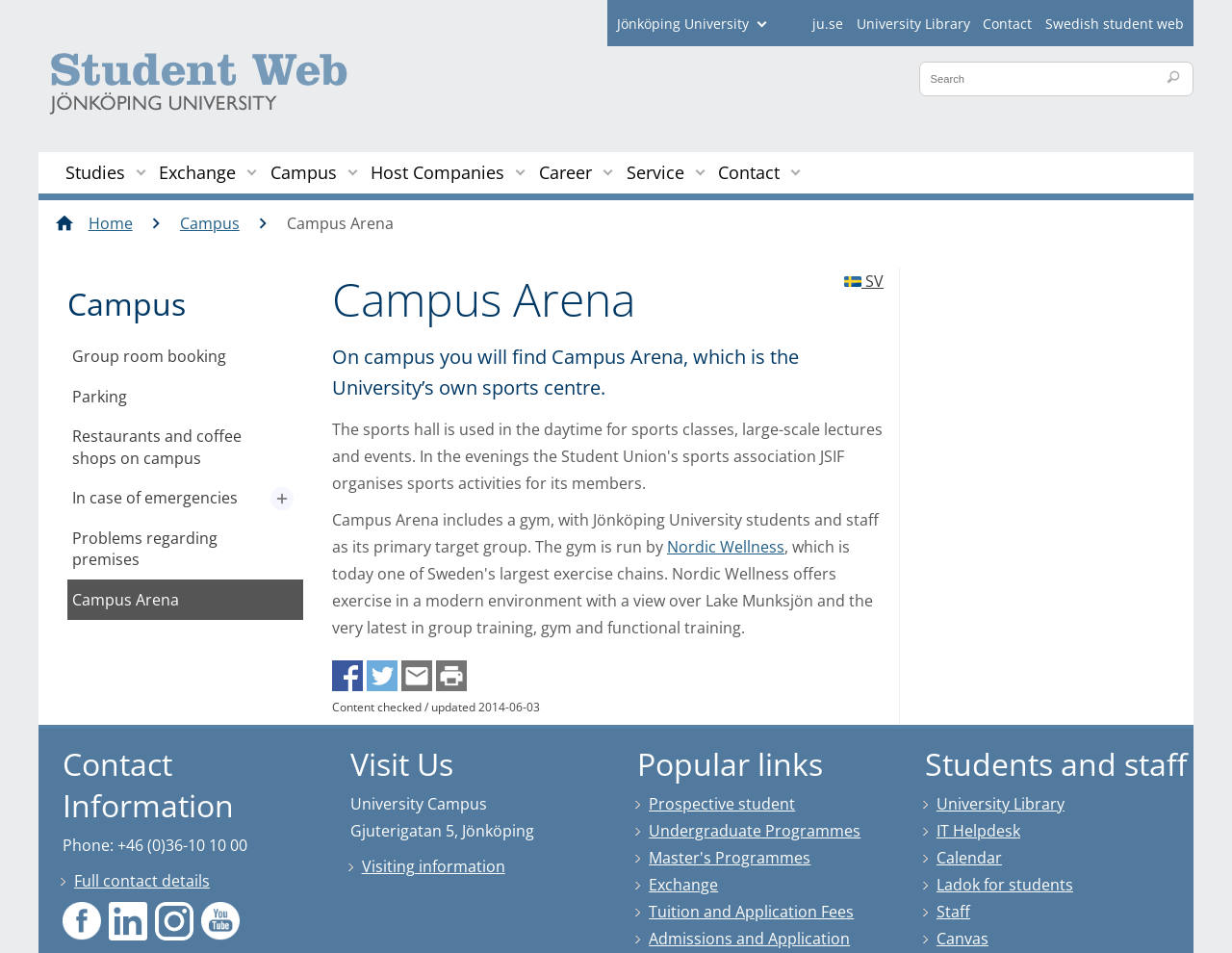Based on the image, provide a detailed response to the question:
What is the primary target group of the gym?

I found the answer by reading the text on the webpage, which states that 'Campus Arena includes a gym, with Jönköping University students and staff as its primary target group.'